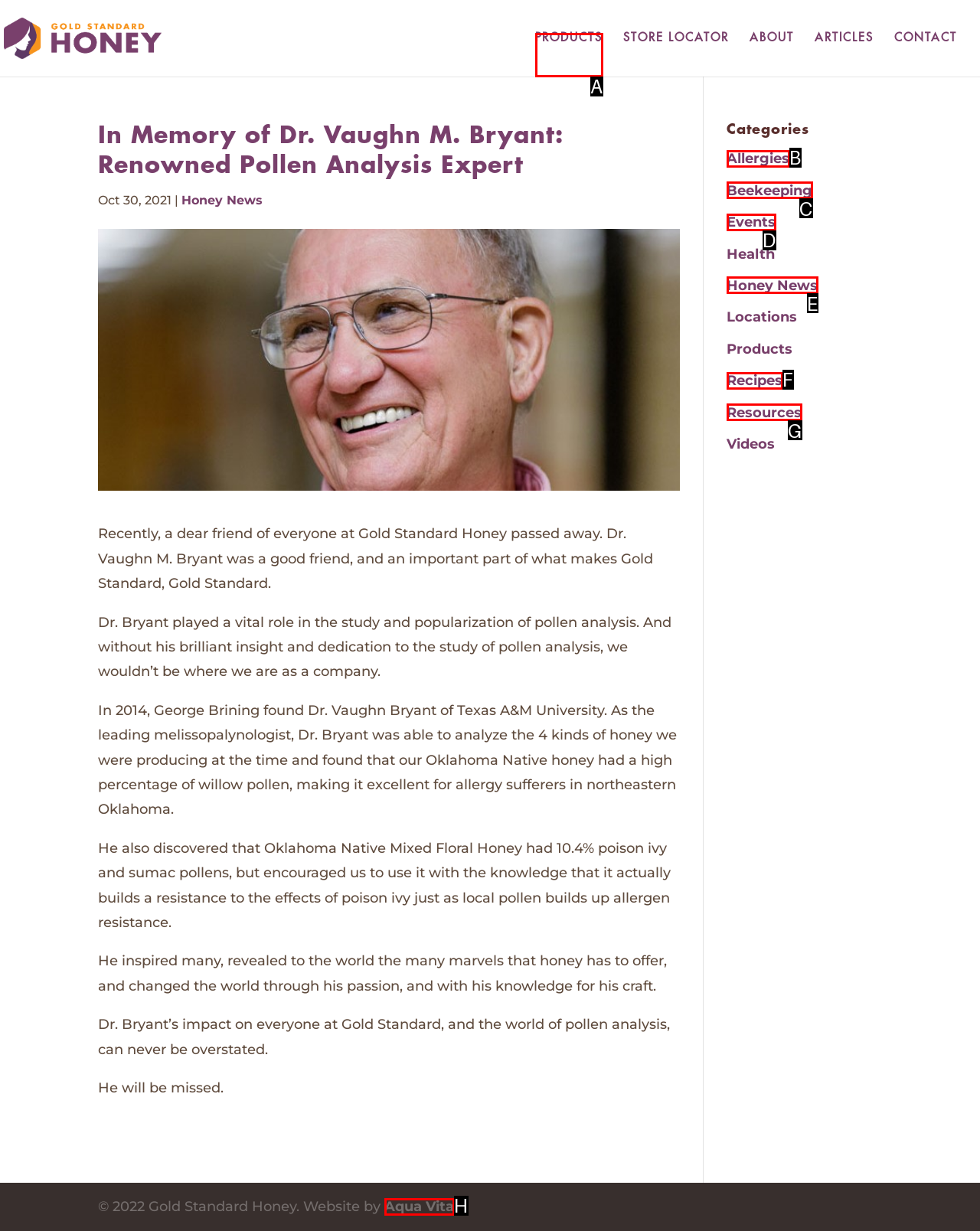Using the given description: Resources, identify the HTML element that corresponds best. Answer with the letter of the correct option from the available choices.

G